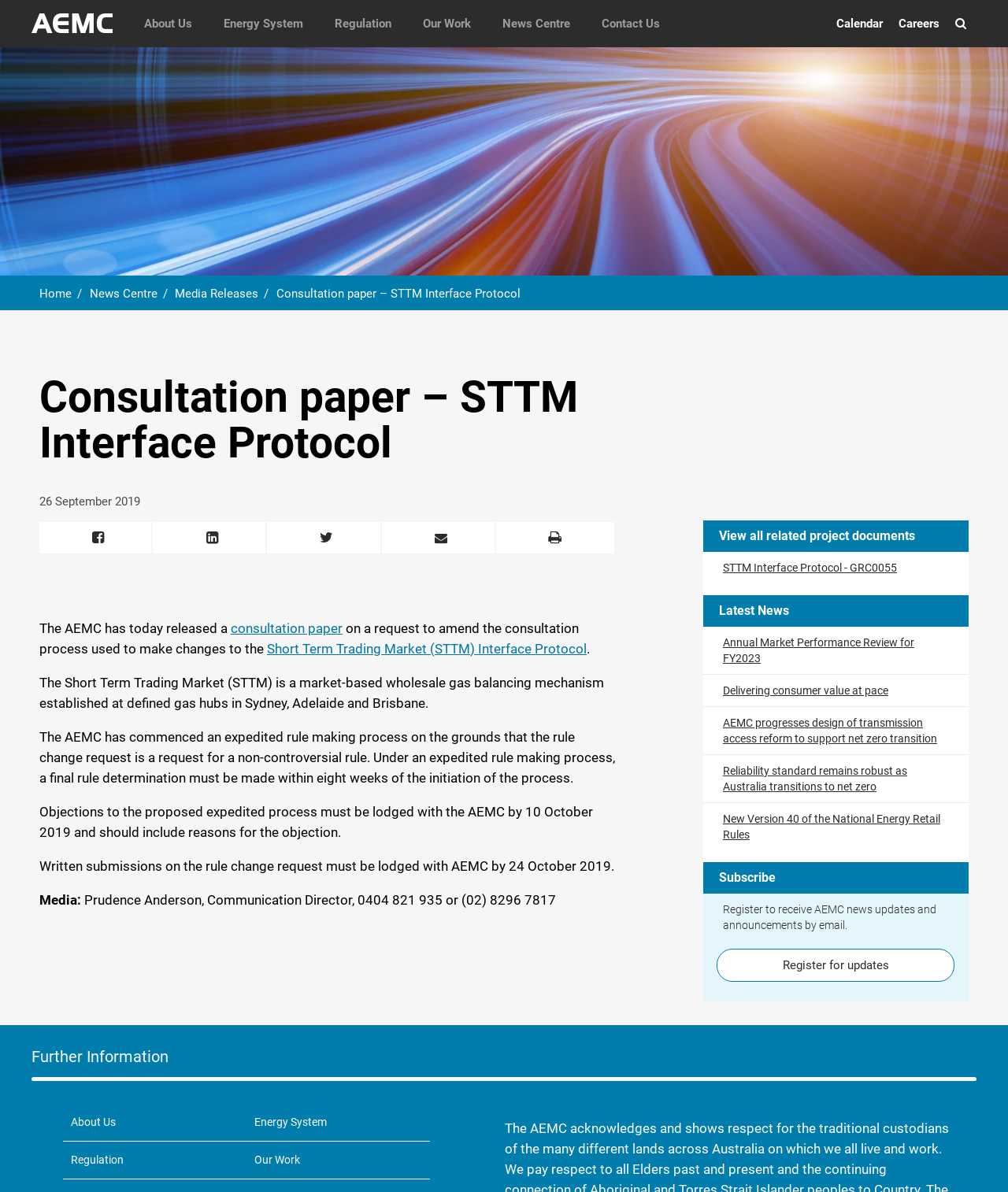Please identify the bounding box coordinates of the element's region that needs to be clicked to fulfill the following instruction: "Register for updates". The bounding box coordinates should consist of four float numbers between 0 and 1, i.e., [left, top, right, bottom].

[0.711, 0.796, 0.947, 0.824]